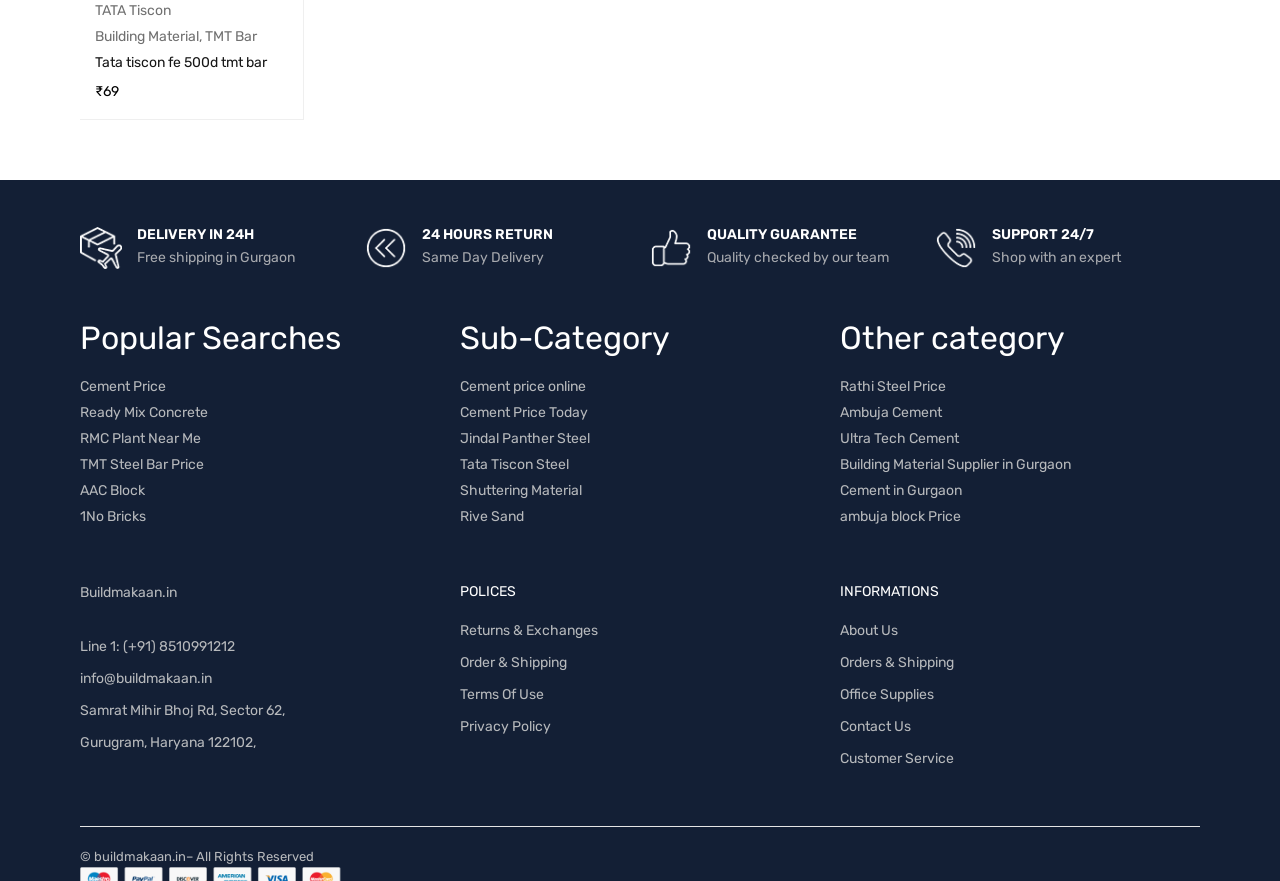Utilize the details in the image to give a detailed response to the question: What is the price of Tata tiscon fe 500d tmt bar?

The price of Tata tiscon fe 500d tmt bar can be found by looking at the StaticText element with the text '₹' and the adjacent StaticText element with the text '69', which together indicate the price of the product.